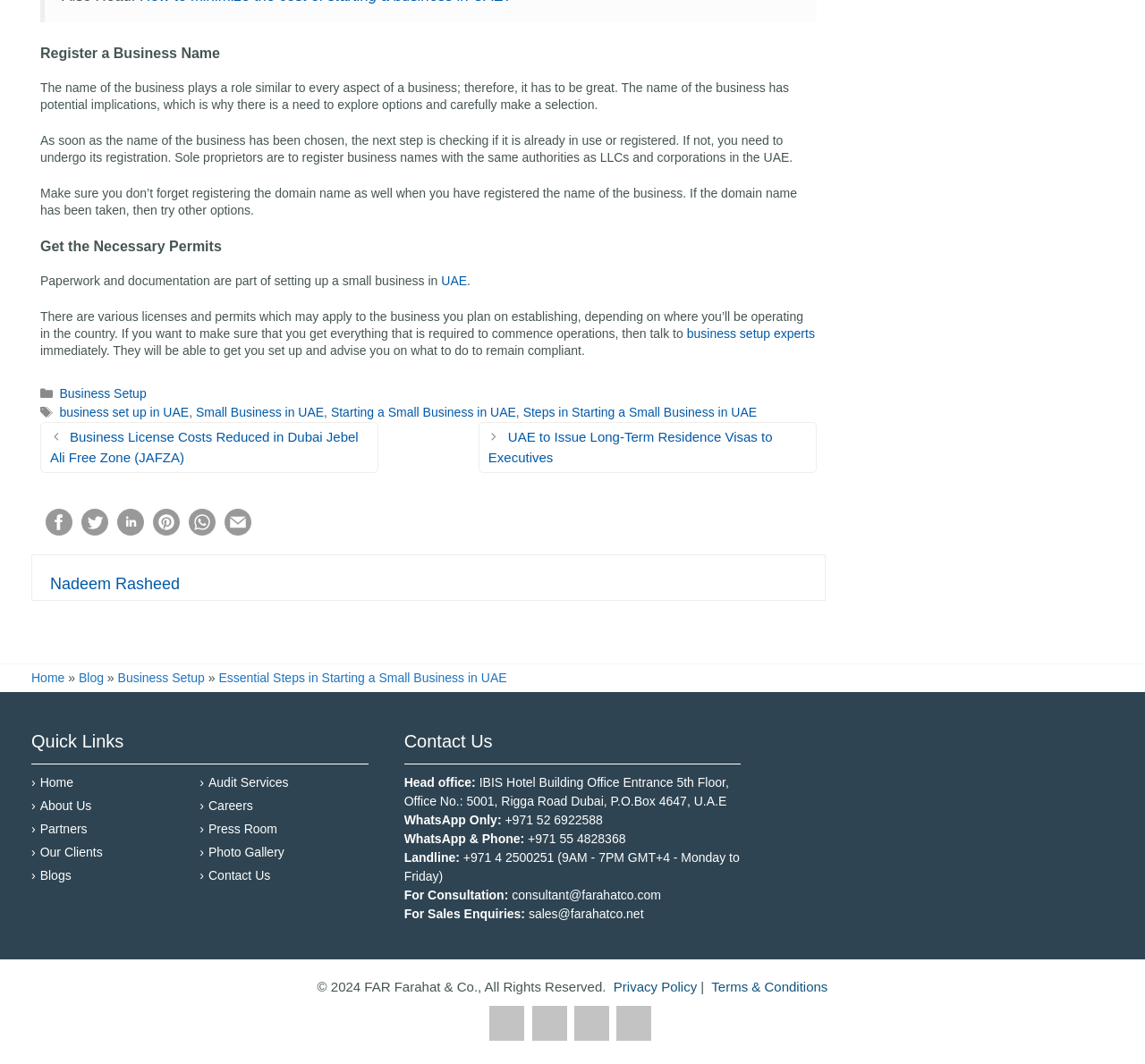Please find the bounding box for the following UI element description. Provide the coordinates in (top-left x, top-left y, bottom-right x, bottom-right y) format, with values between 0 and 1: Wills

None